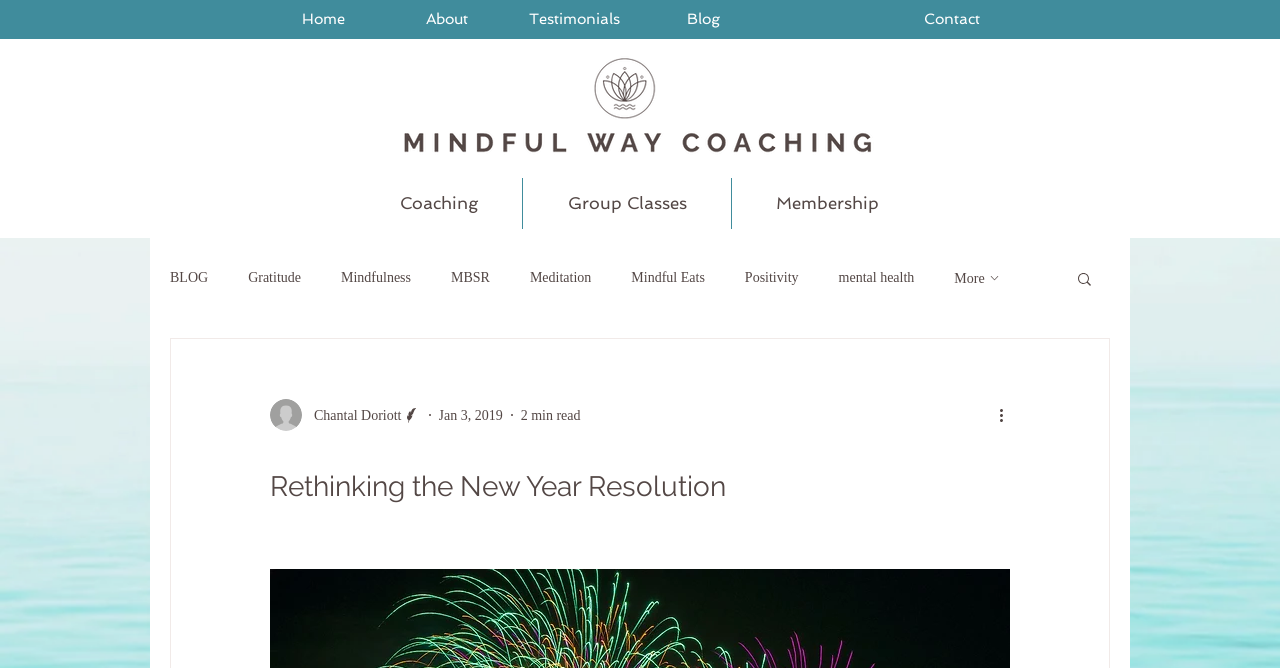Deliver a detailed narrative of the webpage's visual and textual elements.

This webpage appears to be a blog post titled "Rethinking the New Year Resolution". At the top, there is a navigation menu with links to "Home", "About", "Testimonials", "Blog", and "Contact". To the right of the navigation menu, there is a logo image. Below the logo, there is a search bar and a link to "FAQs".

On the left side of the page, there is a secondary navigation menu with links to "Coaching", "Group Classes", and "Membership". Below this menu, there is a section dedicated to the blog, with links to various categories such as "Gratitude", "Mindfulness", "MBSR", and more. There is also a "More" button that likely expands the list of categories.

The main content of the page is a blog post, which appears to be written by Chantal Doriott, a writer. The post is dated January 3, 2019, and is estimated to be a 2-minute read. There is a button to perform more actions, such as sharing or saving the post.

The overall layout of the page is organized, with clear headings and concise text. The use of images and icons adds visual interest to the page.